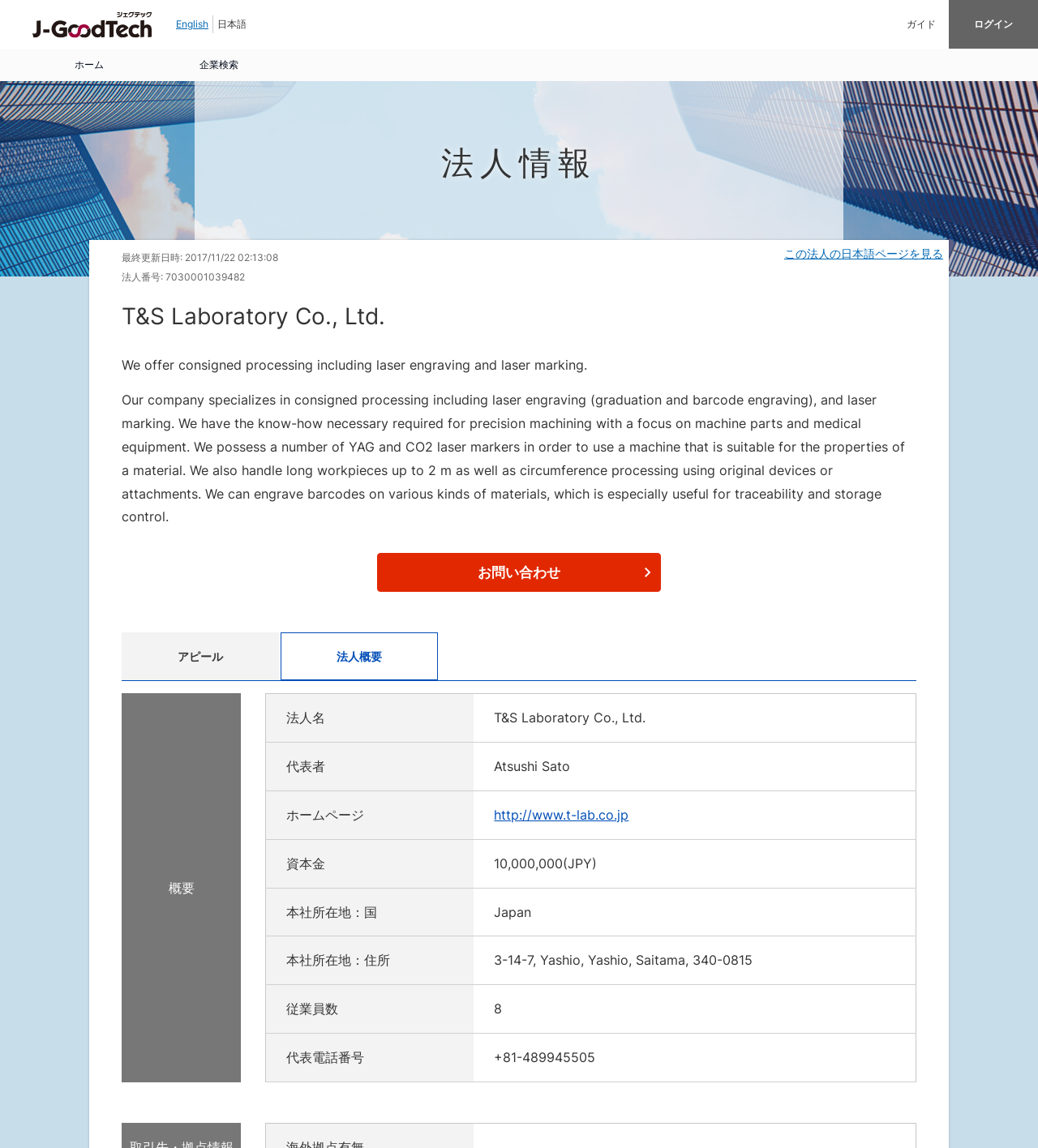Please locate the bounding box coordinates of the element that should be clicked to complete the given instruction: "Login".

[0.914, 0.0, 1.0, 0.042]